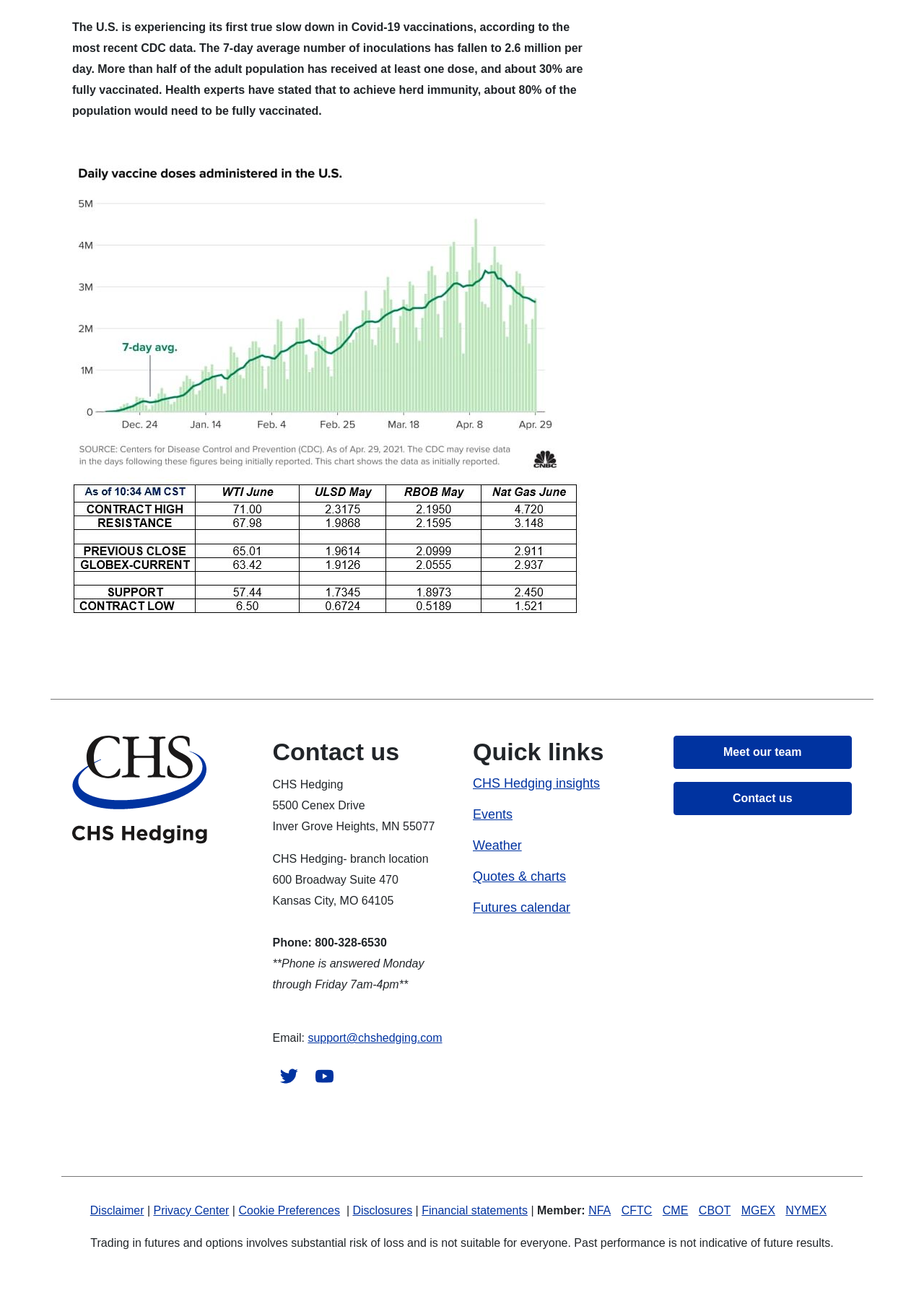Respond to the question below with a single word or phrase:
What is the address of CHS Hedging branch location?

600 Broadway Suite 470, Kansas City, MO 64105